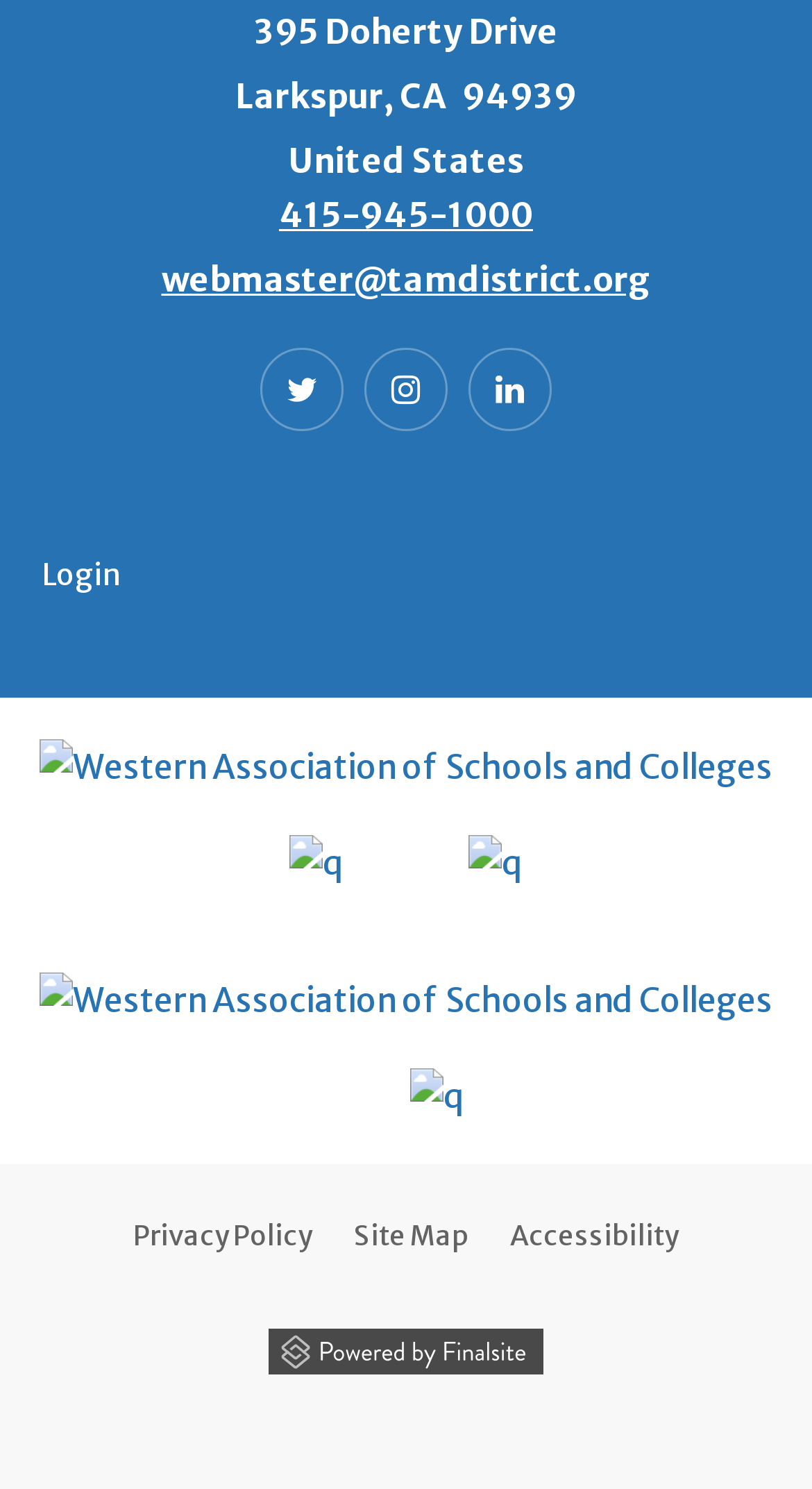How many social media links are available?
Refer to the image and provide a concise answer in one word or phrase.

3